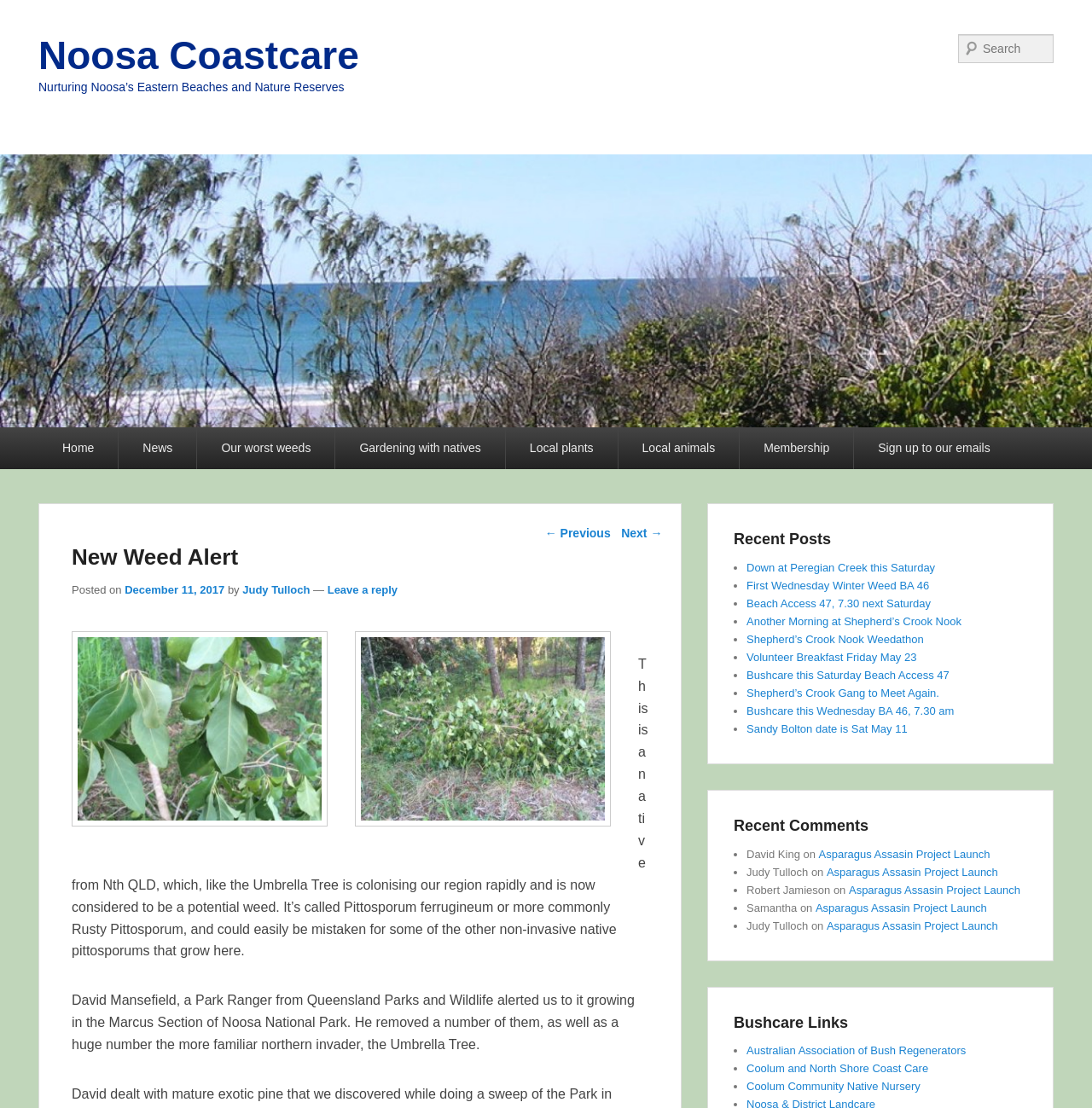Please find the bounding box coordinates of the element that you should click to achieve the following instruction: "Search for something". The coordinates should be presented as four float numbers between 0 and 1: [left, top, right, bottom].

[0.877, 0.031, 0.965, 0.057]